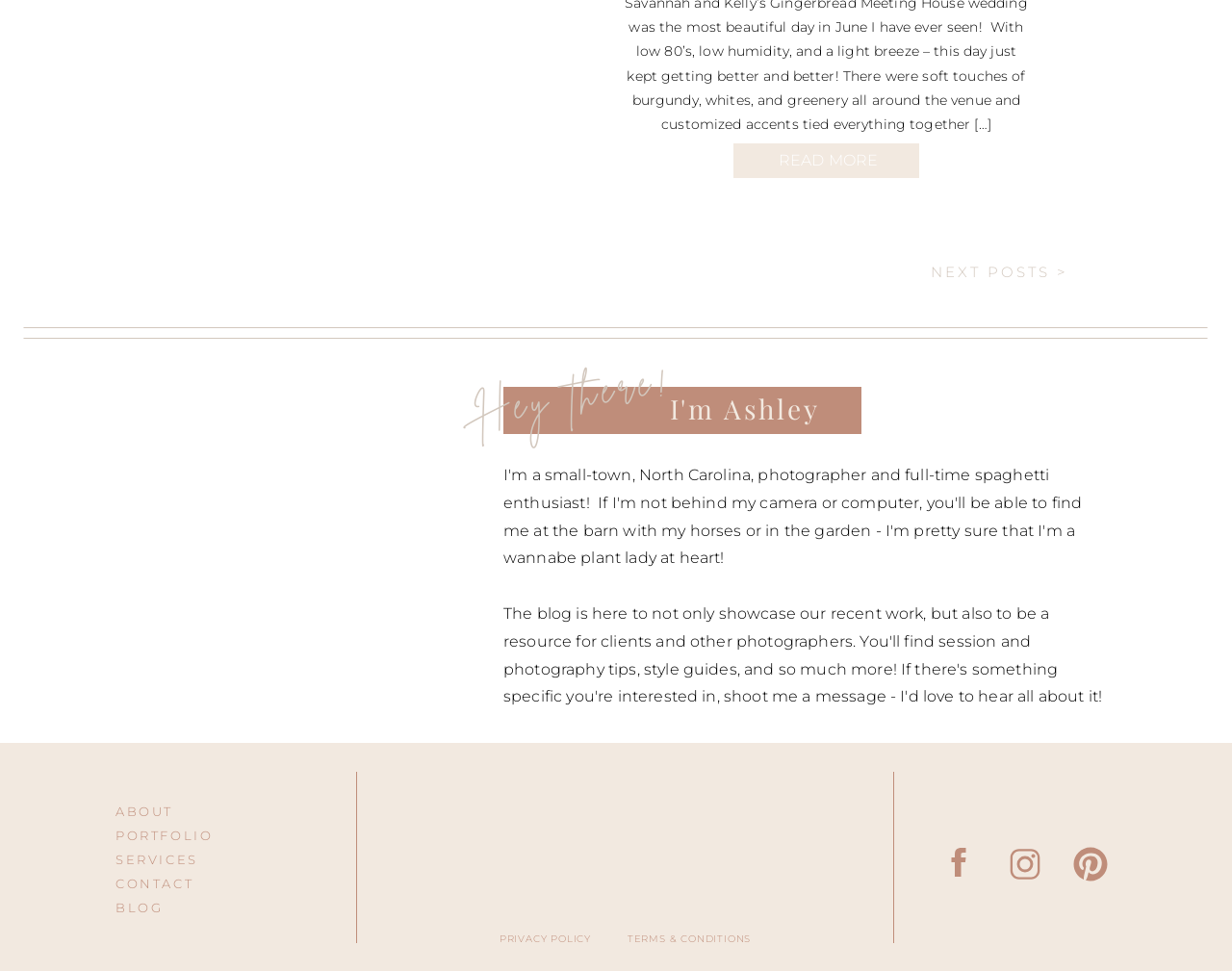What is the name of the blog section?
Can you offer a detailed and complete answer to this question?

The answer can be found by looking at the link element with the text 'BLOG', which is likely to be the name of the blog section or category.